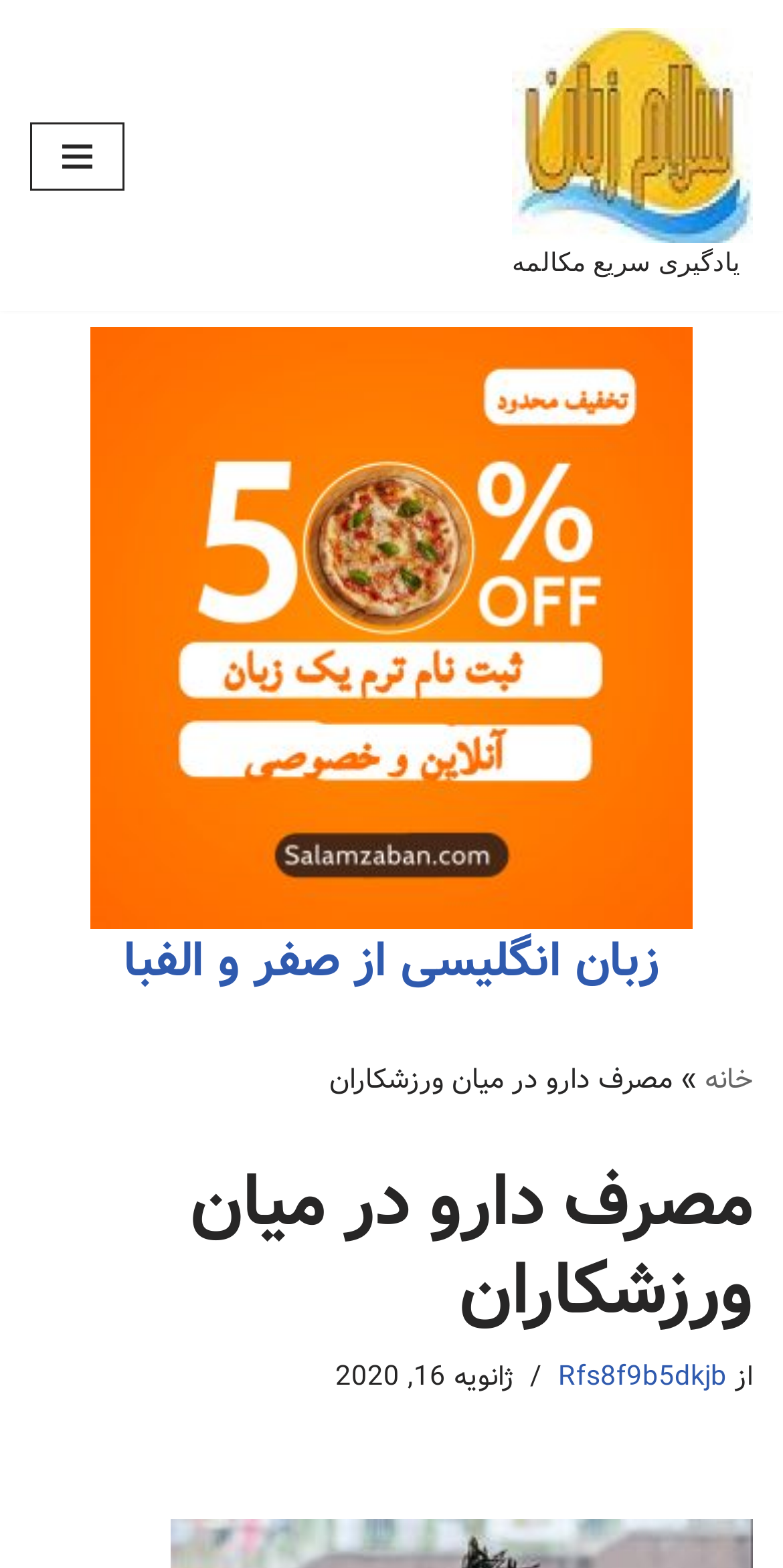What is the purpose of the 'فهرست ناوبری' button?
Provide a fully detailed and comprehensive answer to the question.

The 'فهرست ناوبری' button is likely a toggle button to expand or collapse the navigation menu, allowing users to access more links and options.